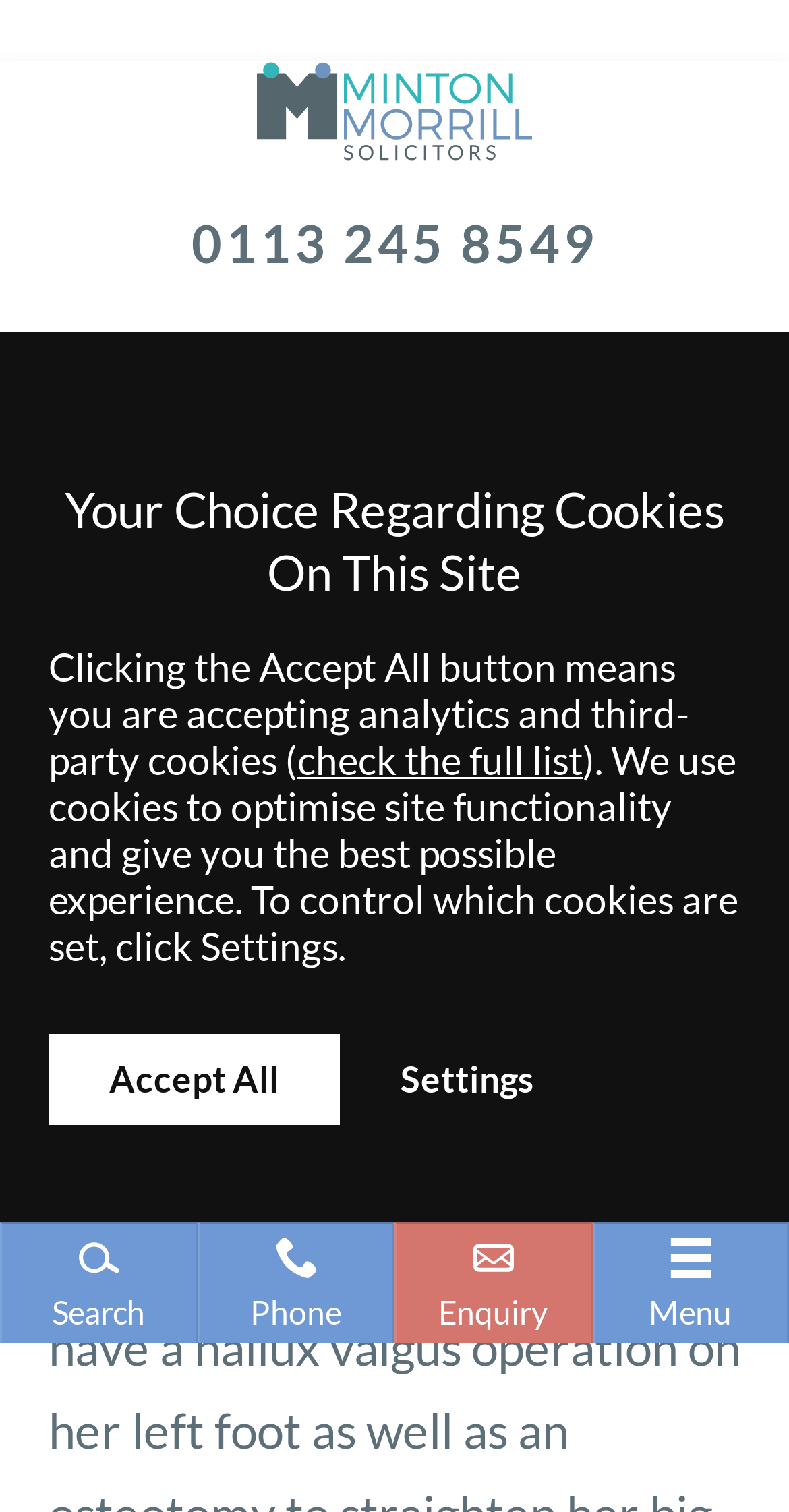Determine the bounding box for the UI element described here: "check the full list".

[0.377, 0.487, 0.738, 0.518]